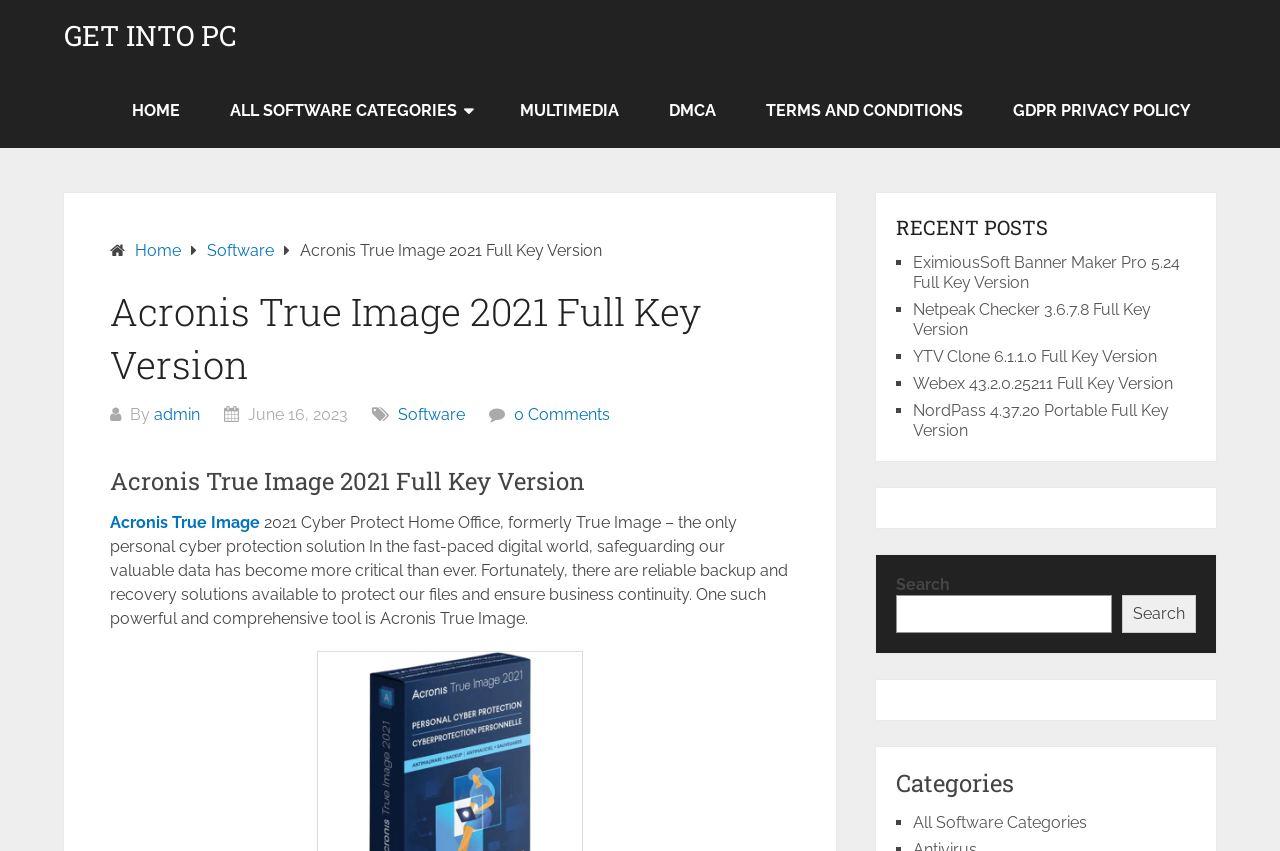What is the purpose of the software?
Answer with a single word or phrase by referring to the visual content.

Personal cyber protection